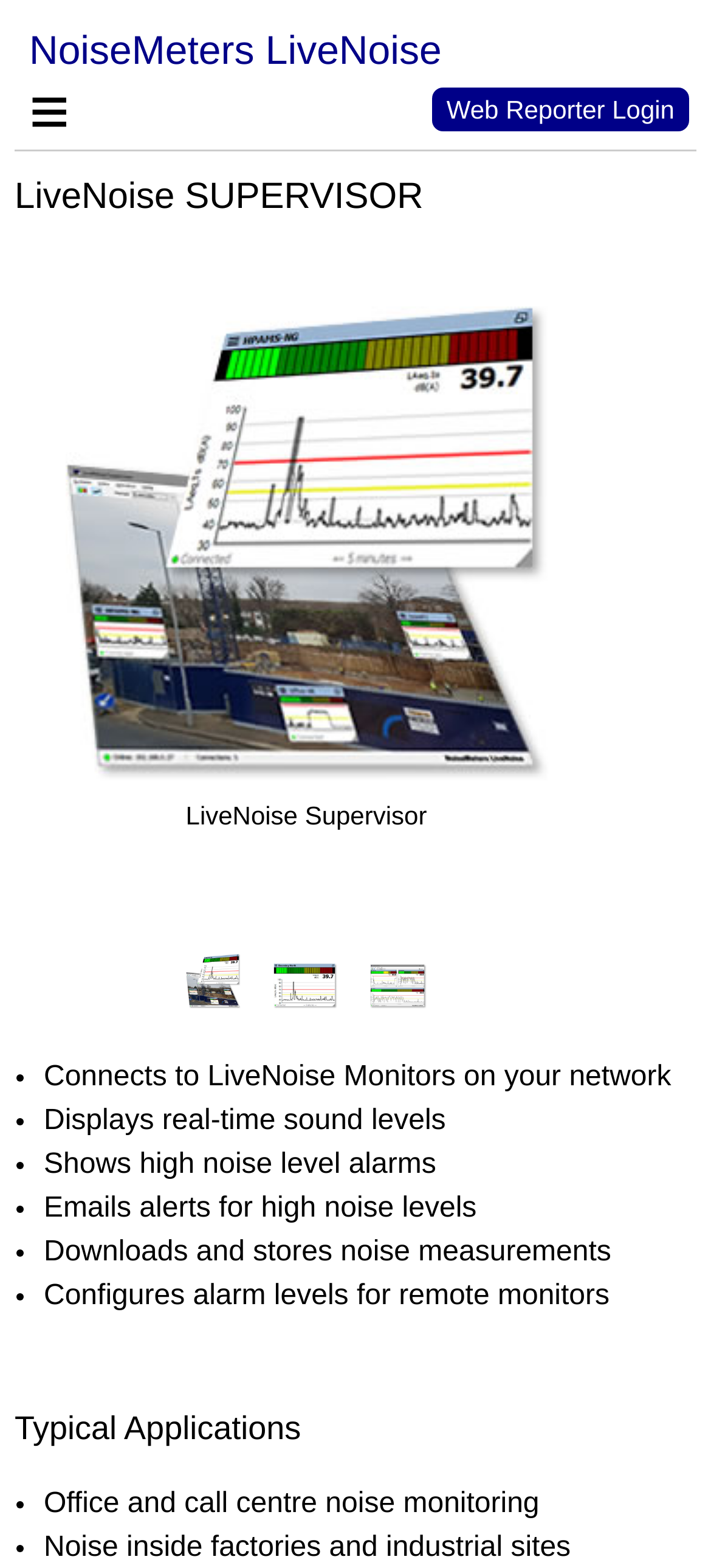Pinpoint the bounding box coordinates of the clickable area necessary to execute the following instruction: "Click on the NoiseMeters LiveNoise link". The coordinates should be given as four float numbers between 0 and 1, namely [left, top, right, bottom].

[0.041, 0.017, 0.621, 0.047]